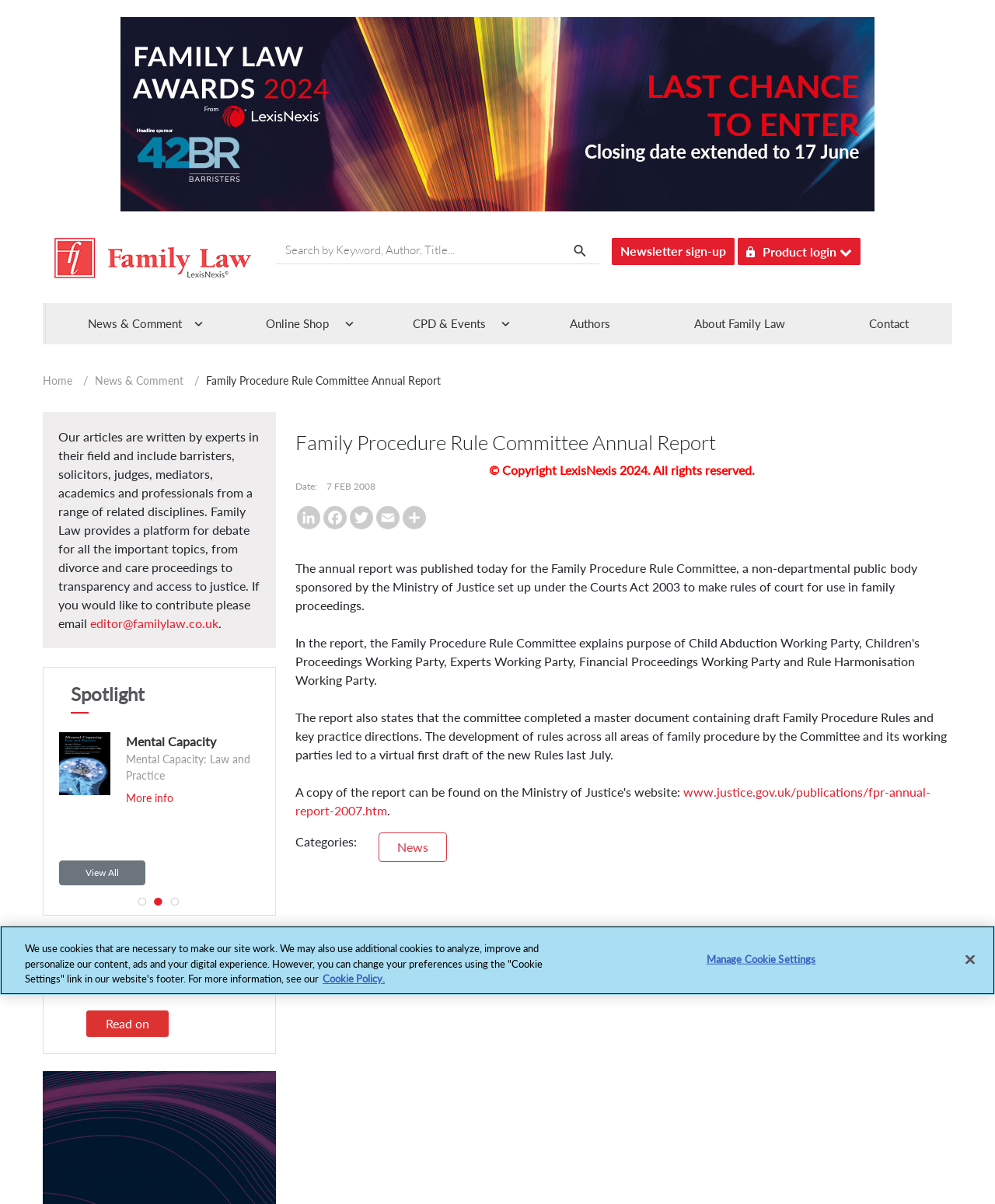What is the date of the annual report?
Please respond to the question with as much detail as possible.

I found the answer by looking at the text on the webpage, which states 'Date: 7 FEB 2008'.